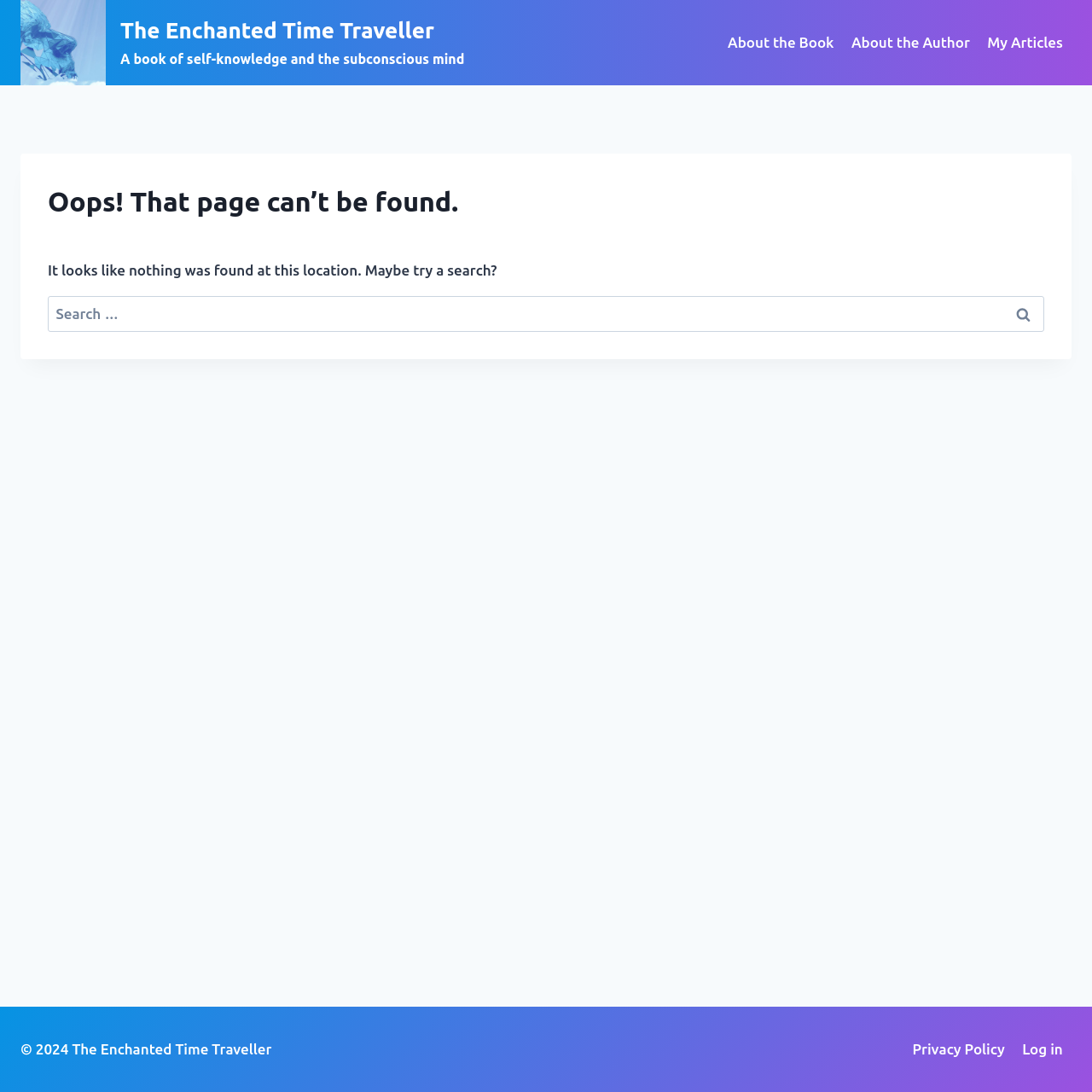Provide a single word or phrase answer to the question: 
What is the purpose of the button at the bottom?

Scroll to top